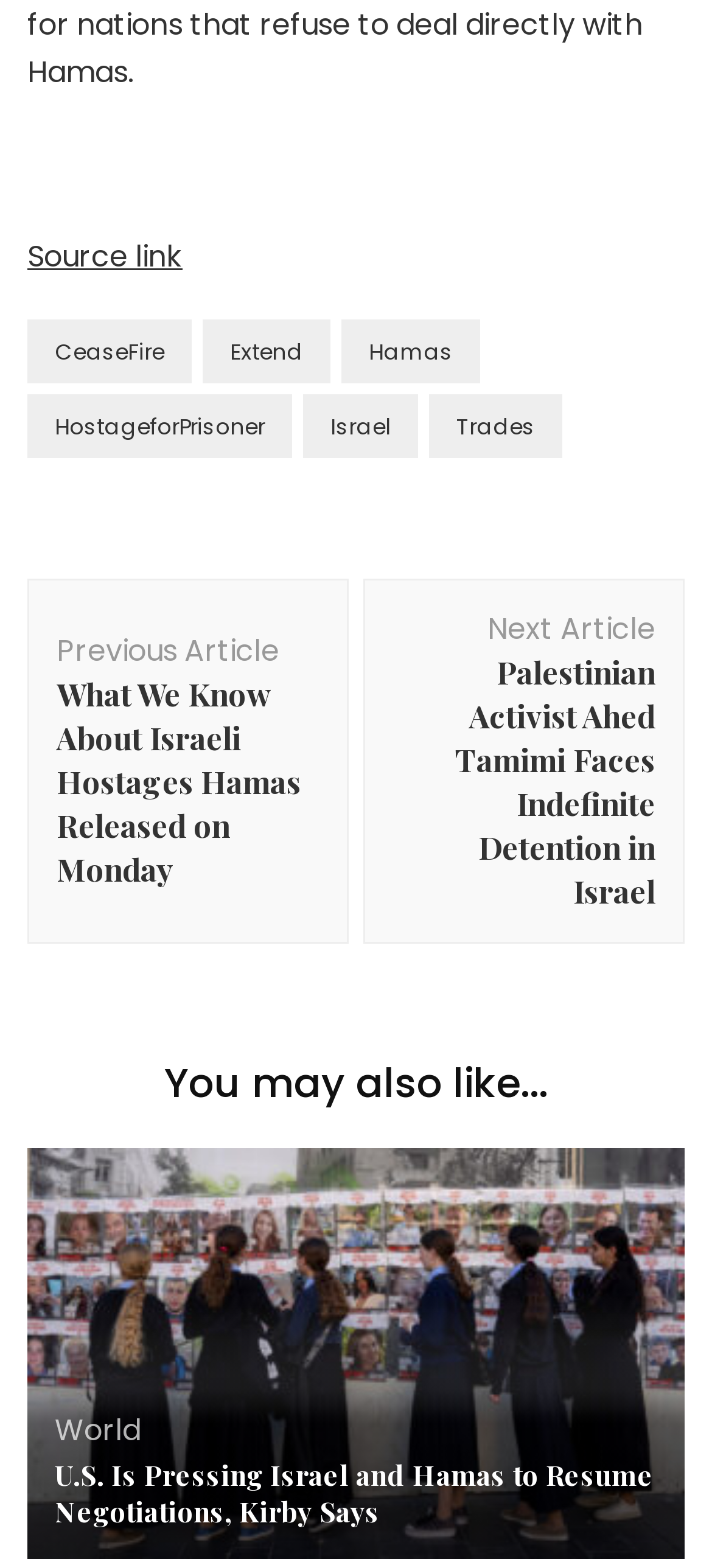Pinpoint the bounding box coordinates of the clickable area necessary to execute the following instruction: "Go to the 'World' page". The coordinates should be given as four float numbers between 0 and 1, namely [left, top, right, bottom].

[0.077, 0.899, 0.197, 0.926]